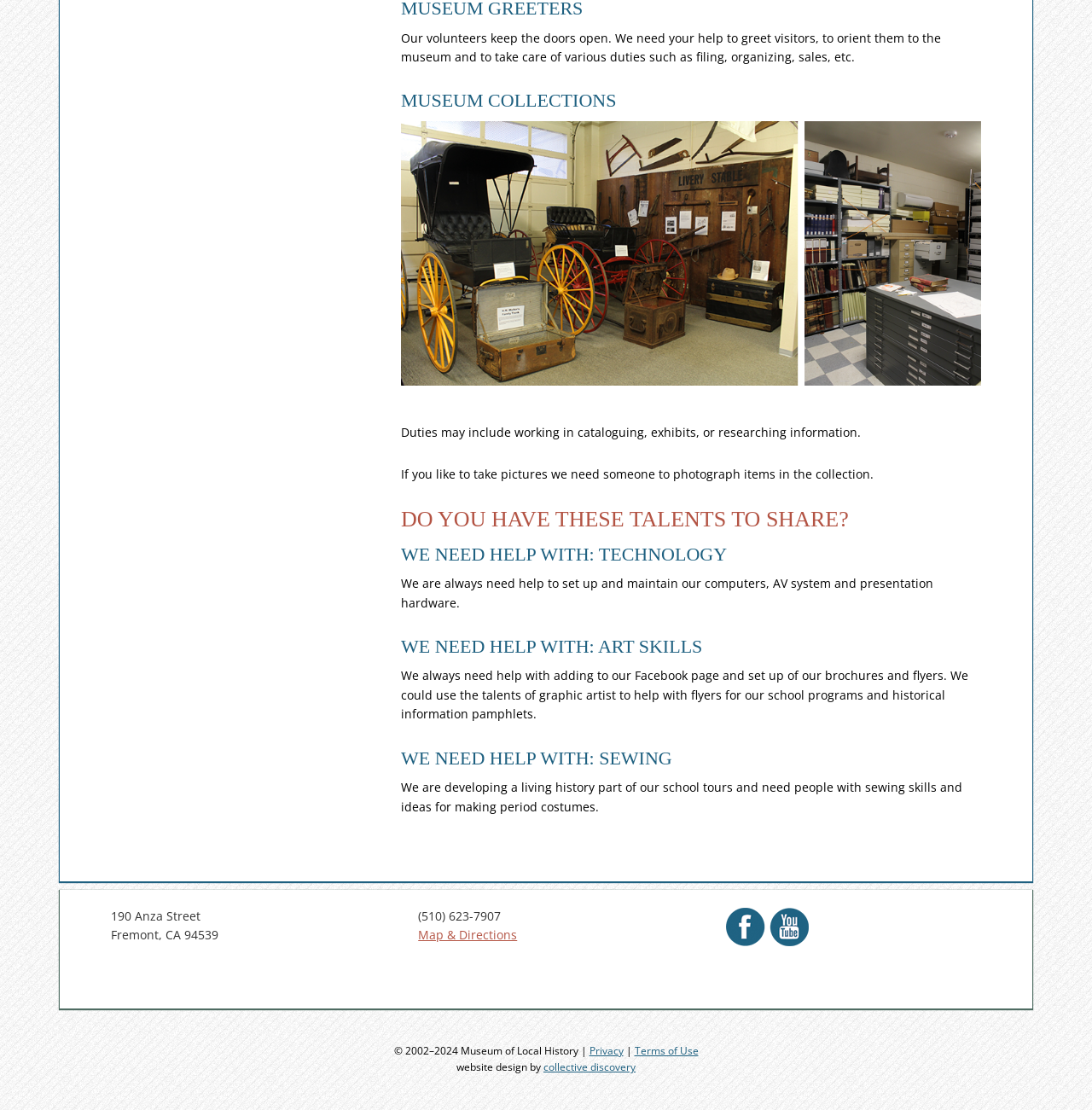Examine the screenshot and answer the question in as much detail as possible: What kind of skills are needed for the museum's living history part?

I found this information by reading the static text element under the heading 'WE NEED HELP WITH: SEWING'.